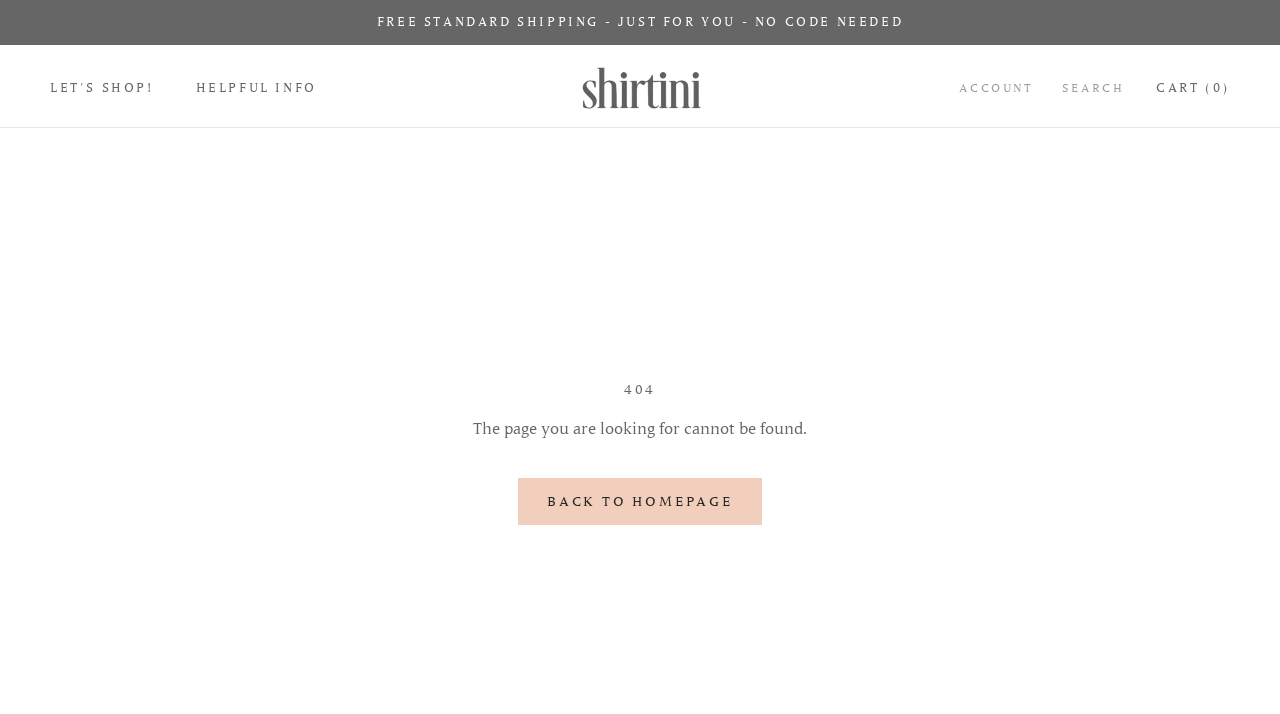Please provide a brief answer to the question using only one word or phrase: 
What is the purpose of the 'BACK TO HOMEPAGE' link?

To go back to homepage